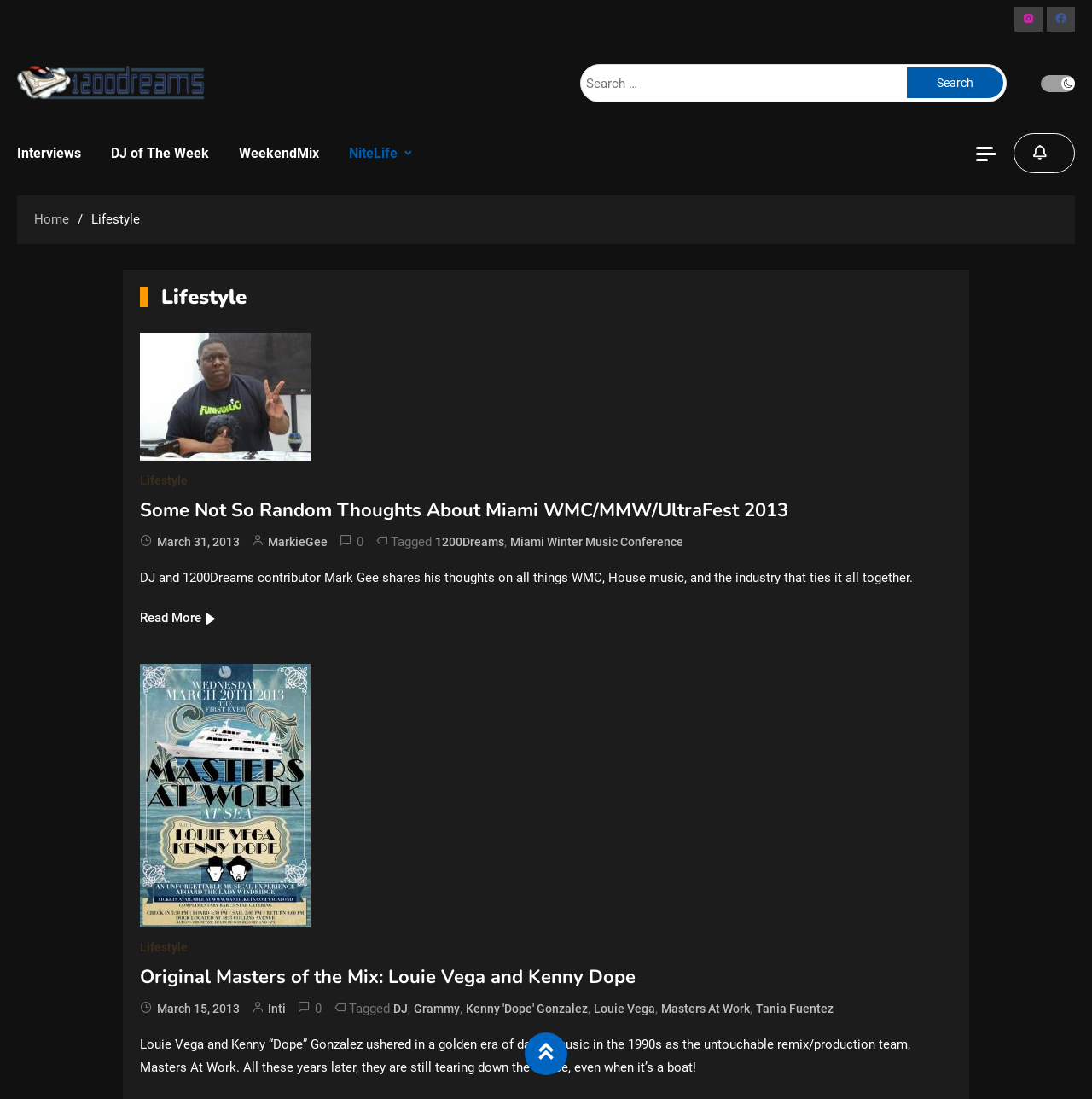Please answer the following question using a single word or phrase: 
What type of content is featured on this webpage?

Lifestyle articles